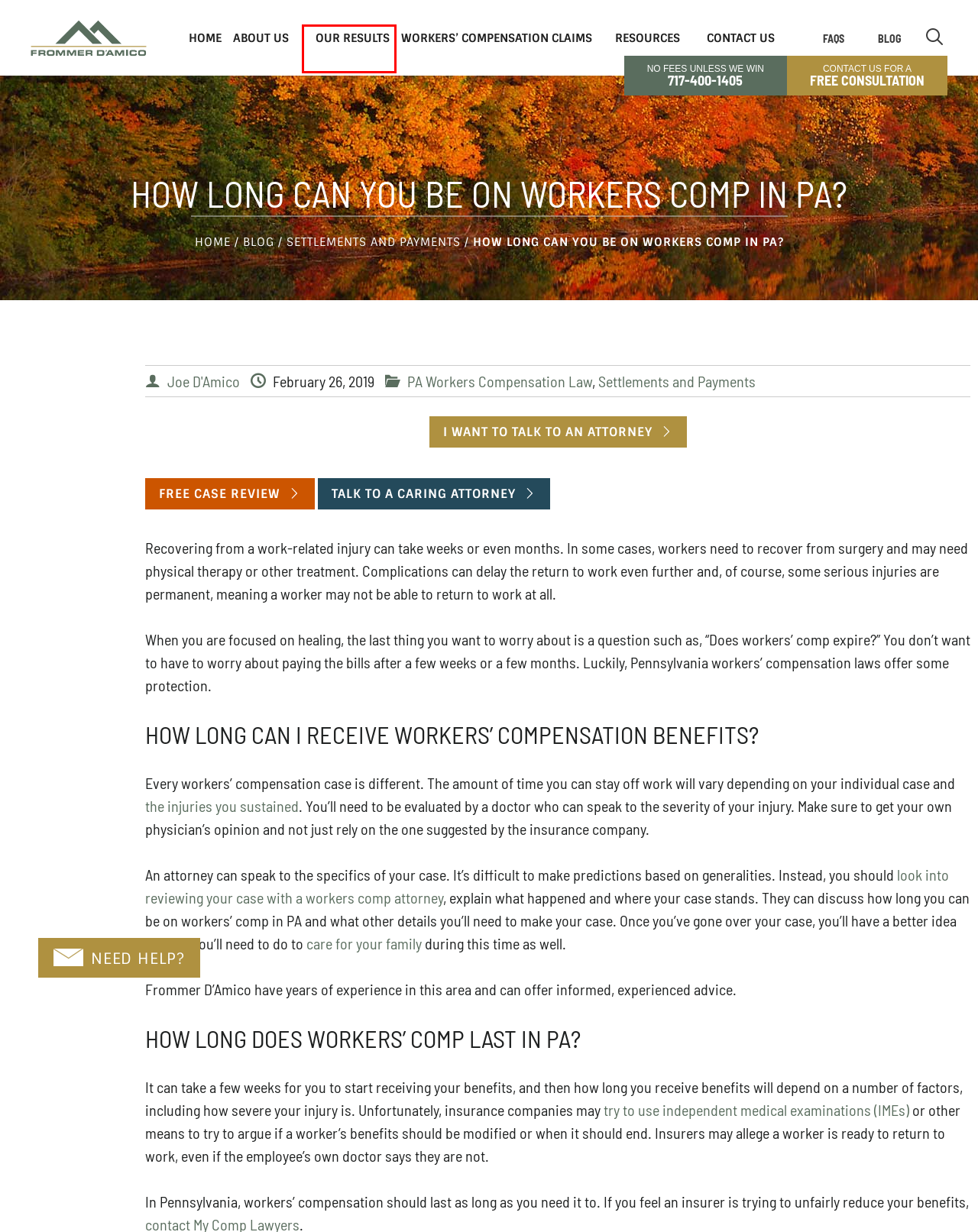Given a screenshot of a webpage with a red bounding box highlighting a UI element, choose the description that best corresponds to the new webpage after clicking the element within the red bounding box. Here are your options:
A. Workers' Compensation FAQ with Answers | Frommer D'Amico
B. Injured Worker's Resources | Frommer D'Amico
C. How Workplace Injuries Impact Families
D. PA Workers' Compensation Law Firm | Frommer D'Amico
E. Our PA Workers' Comp Settlement Results | Frommer D'Amico
F. Joe D'Amico Workers' Comp Lawyer | Harrisburg, PA
G. PA Workers' Compensation Law Explained |
H. Contact Us | Frommer D'Amico | Free Case Evaluations

E